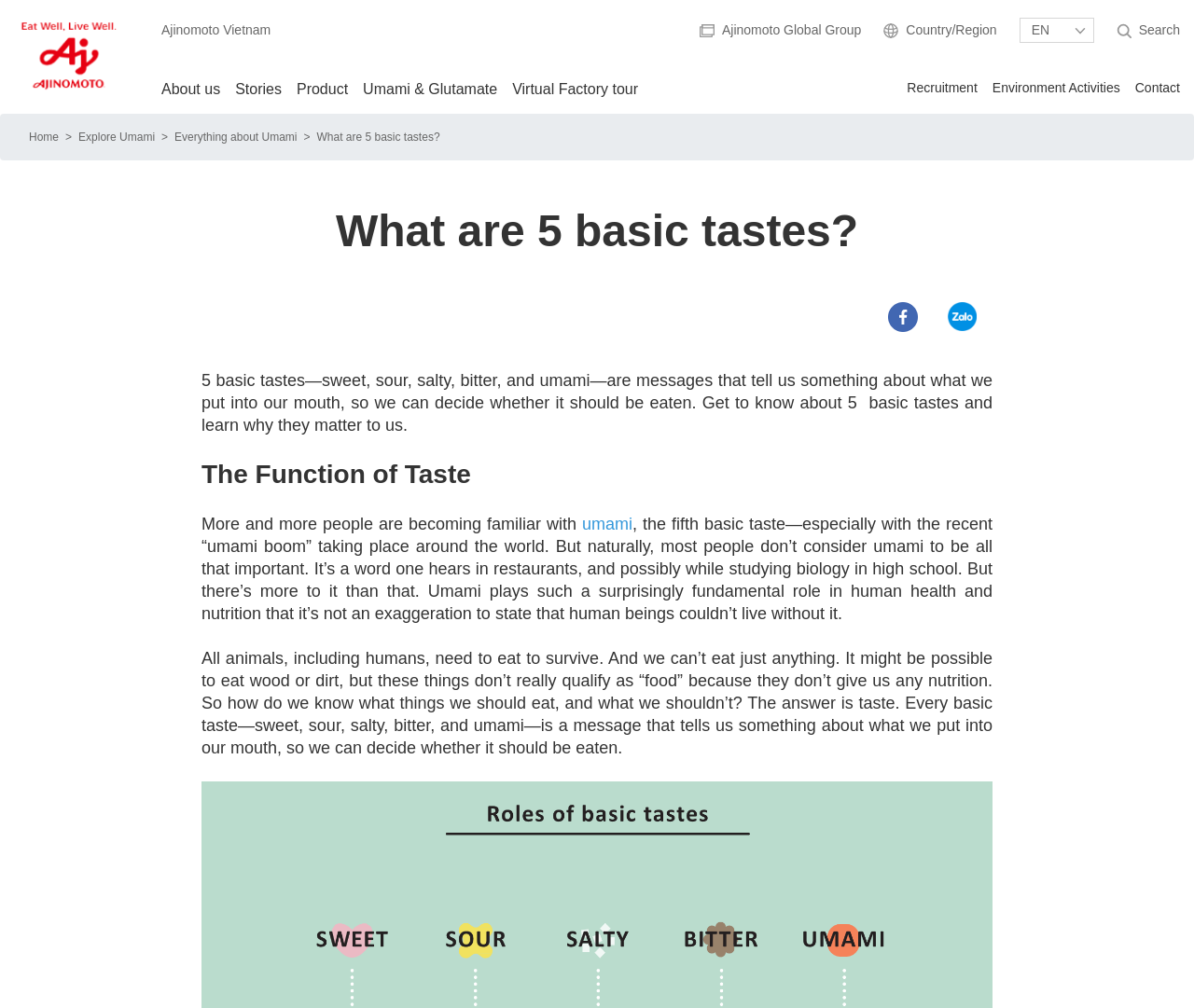What is the fifth basic taste? Please answer the question using a single word or phrase based on the image.

umami